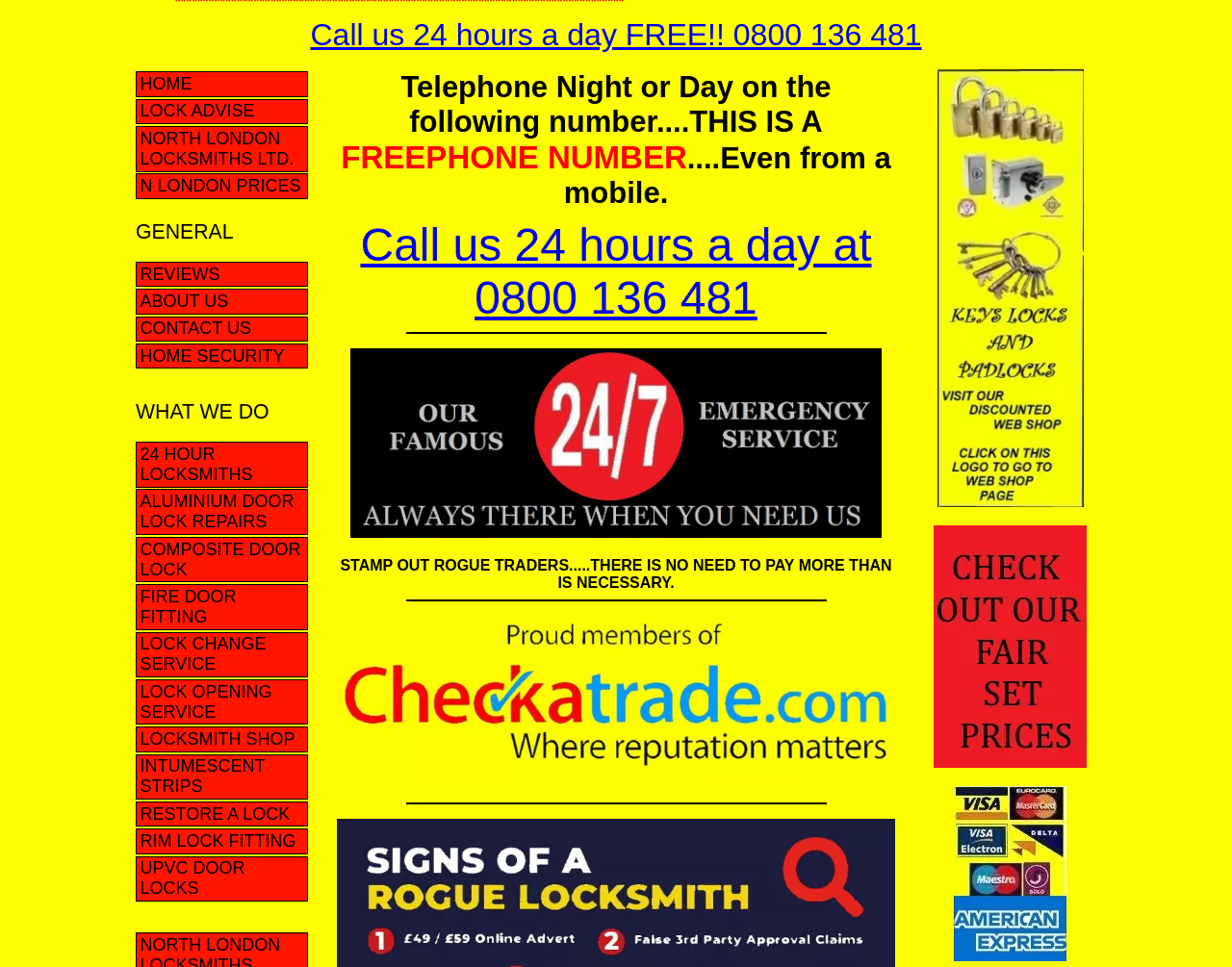Please give a succinct answer to the question in one word or phrase:
What is the phone number to call for 24 hours?

0800 136 481